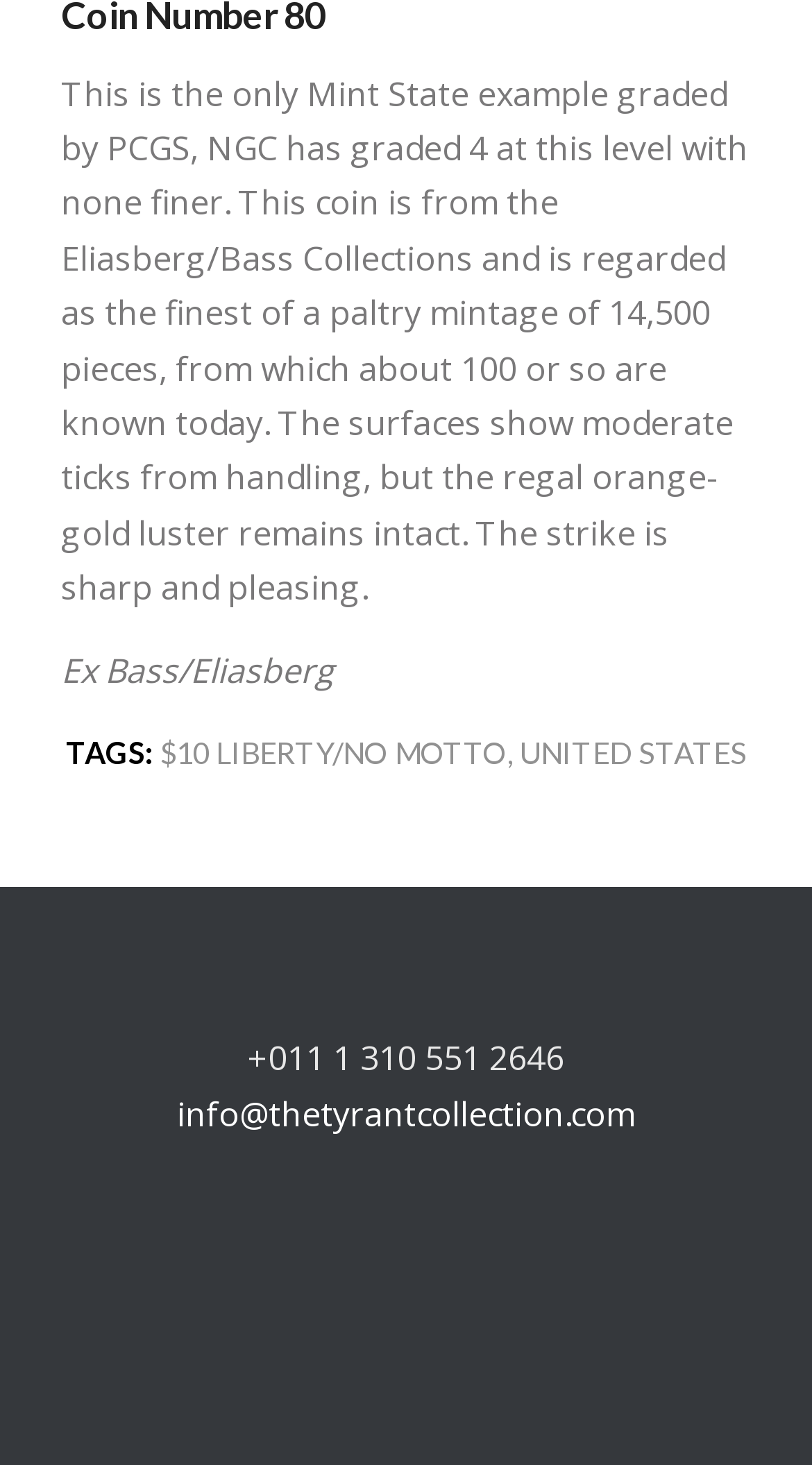Extract the bounding box coordinates for the UI element described by the text: "$10 Liberty/No Motto". The coordinates should be in the form of [left, top, right, bottom] with values between 0 and 1.

[0.196, 0.502, 0.624, 0.526]